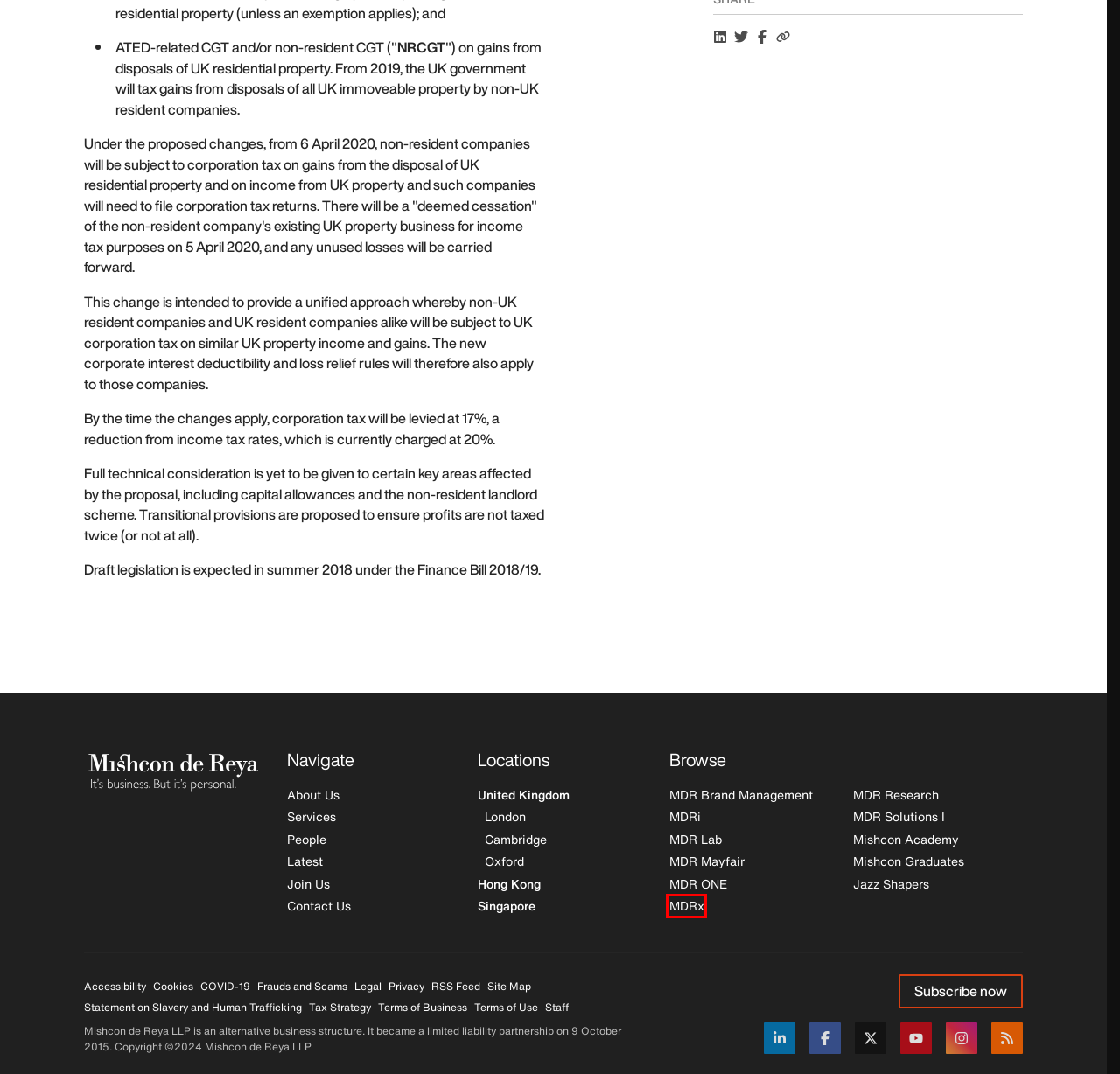Observe the screenshot of a webpage with a red bounding box around an element. Identify the webpage description that best fits the new page after the element inside the bounding box is clicked. The candidates are:
A. Home - MDR Solutions I
B. Home - MDRi
C. Home - MDR Research
D. Home - MDR Lab
E. MDR Mayfair - Part of the Mishcon de Reya Group
F. MDRx - Digital transformation with business value
G. MDR ONE - Global Employment Law Support Made Simple
H. A unique brand of Brand Management

F